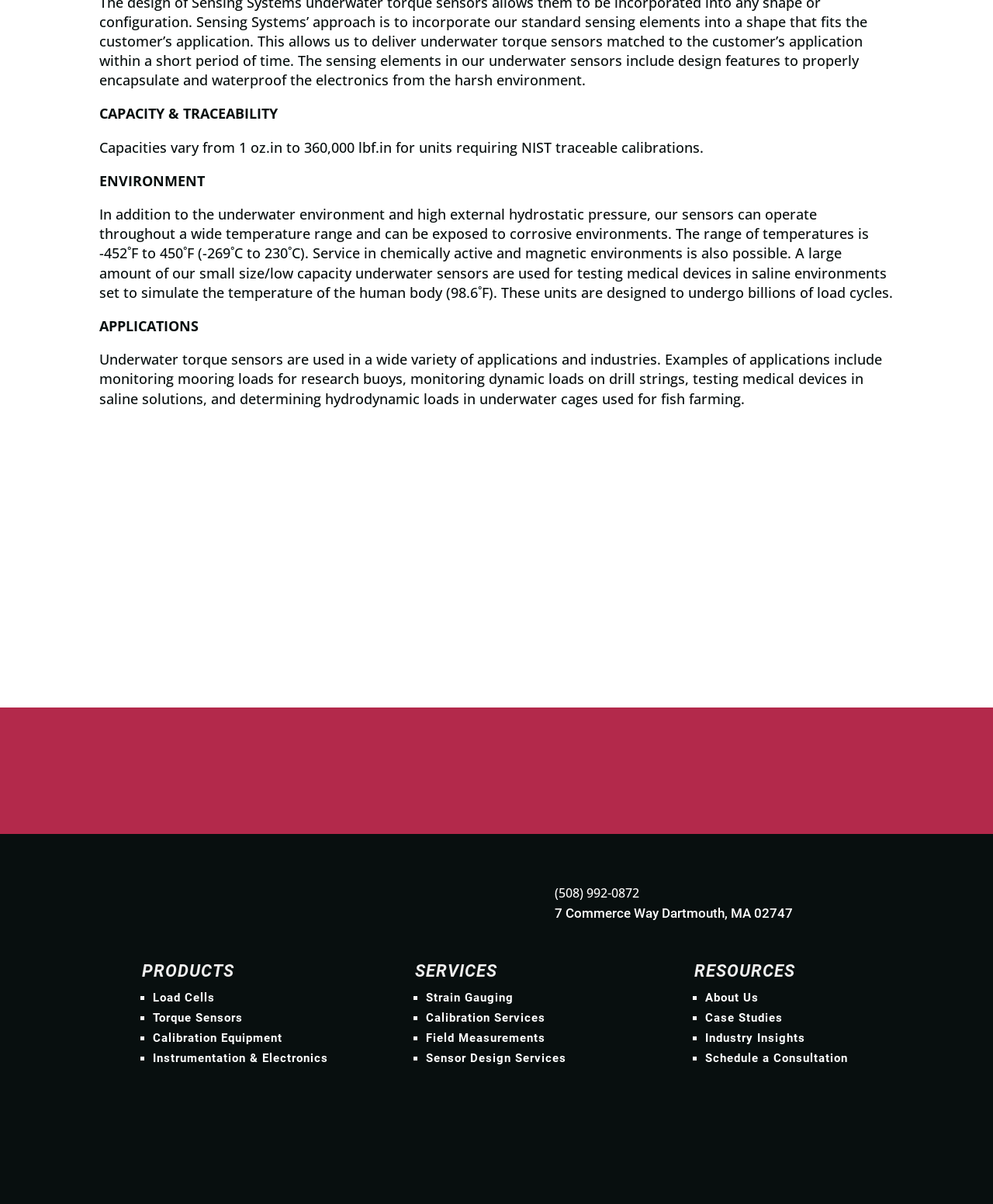How can I contact the company for custom applications?
Please provide a comprehensive and detailed answer to the question.

The webpage provides two ways to contact the company for custom applications. One way is to request a quote by clicking on the 'REQUEST A QUOTE' button, and the other way is to contact the company directly by clicking on the 'Contact Us' link.